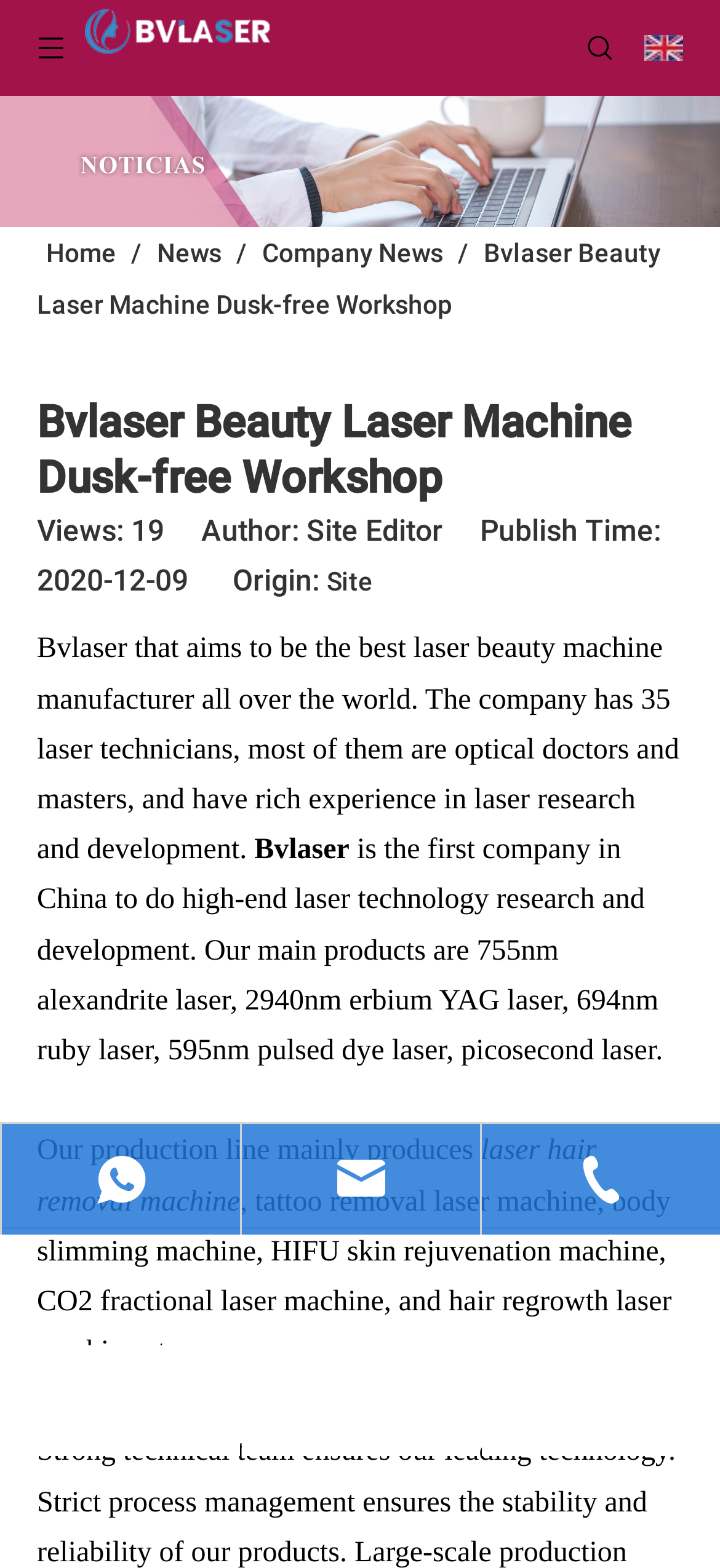Identify and extract the main heading of the webpage.

Bvlaser Beauty Laser Machine Dusk-free Workshop